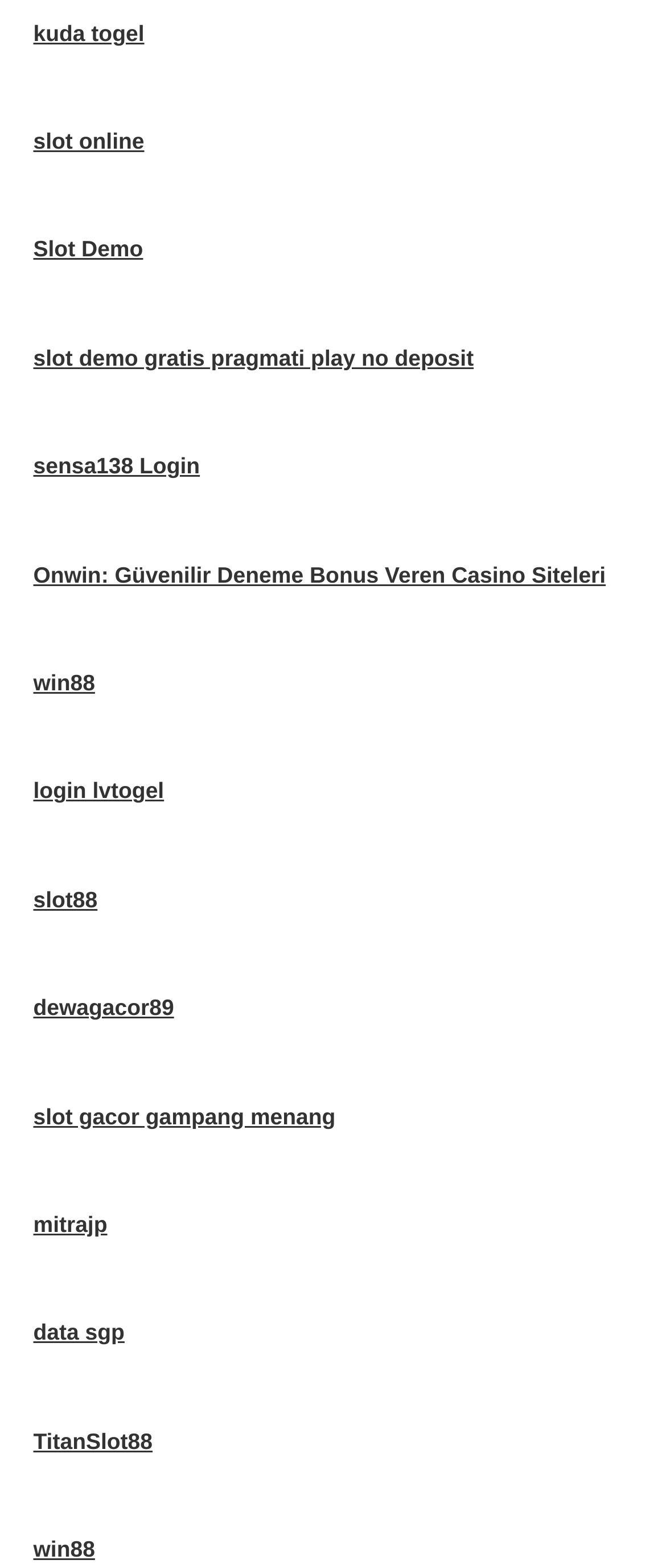Reply to the question with a single word or phrase:
What is the longest link text on the webpage?

slot demo gratis pragmati play no deposit